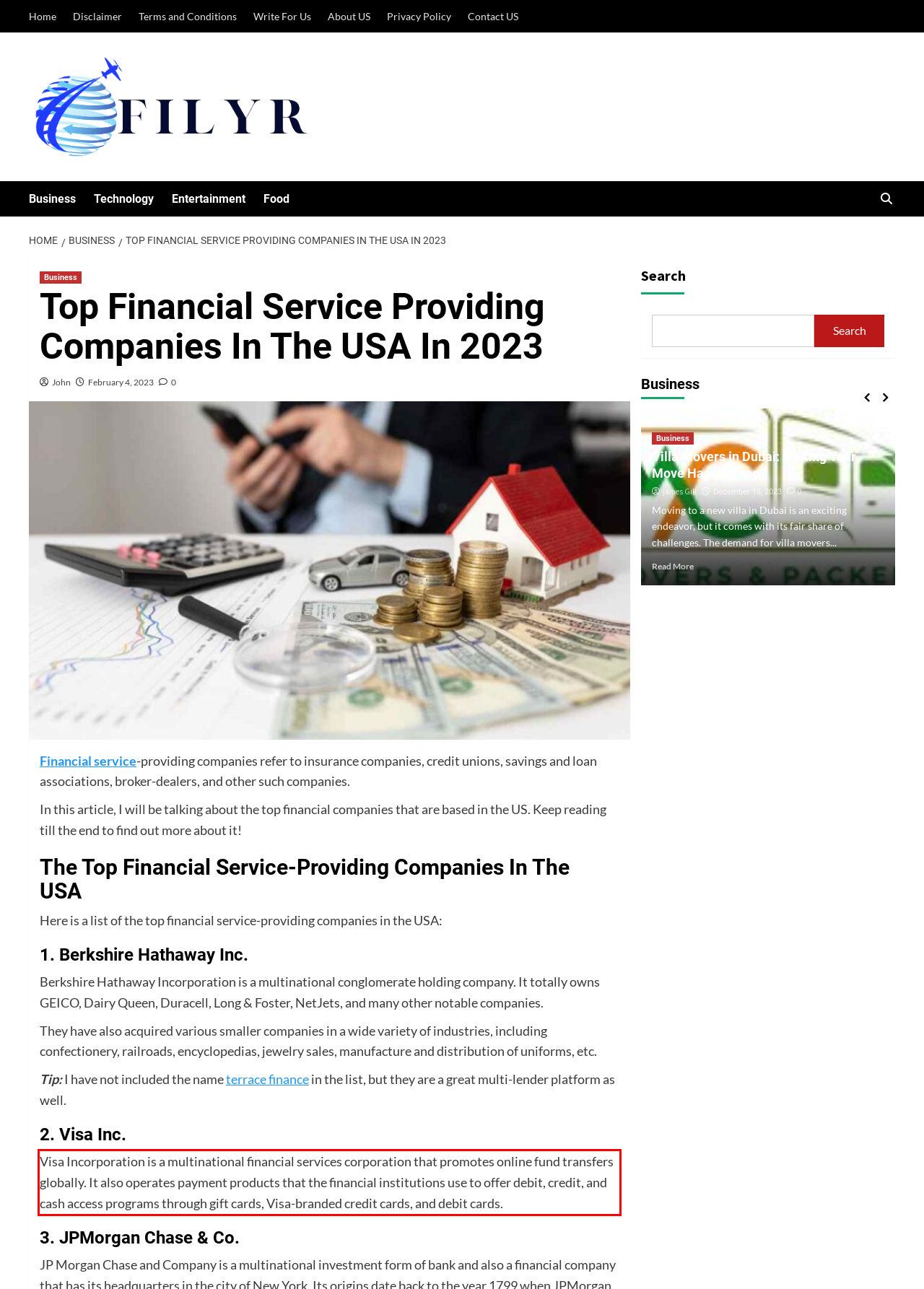Using the provided screenshot of a webpage, recognize the text inside the red rectangle bounding box by performing OCR.

Visa Incorporation is a multinational financial services corporation that promotes online fund transfers globally. It also operates payment products that the financial institutions use to offer debit, credit, and cash access programs through gift cards, Visa-branded credit cards, and debit cards.